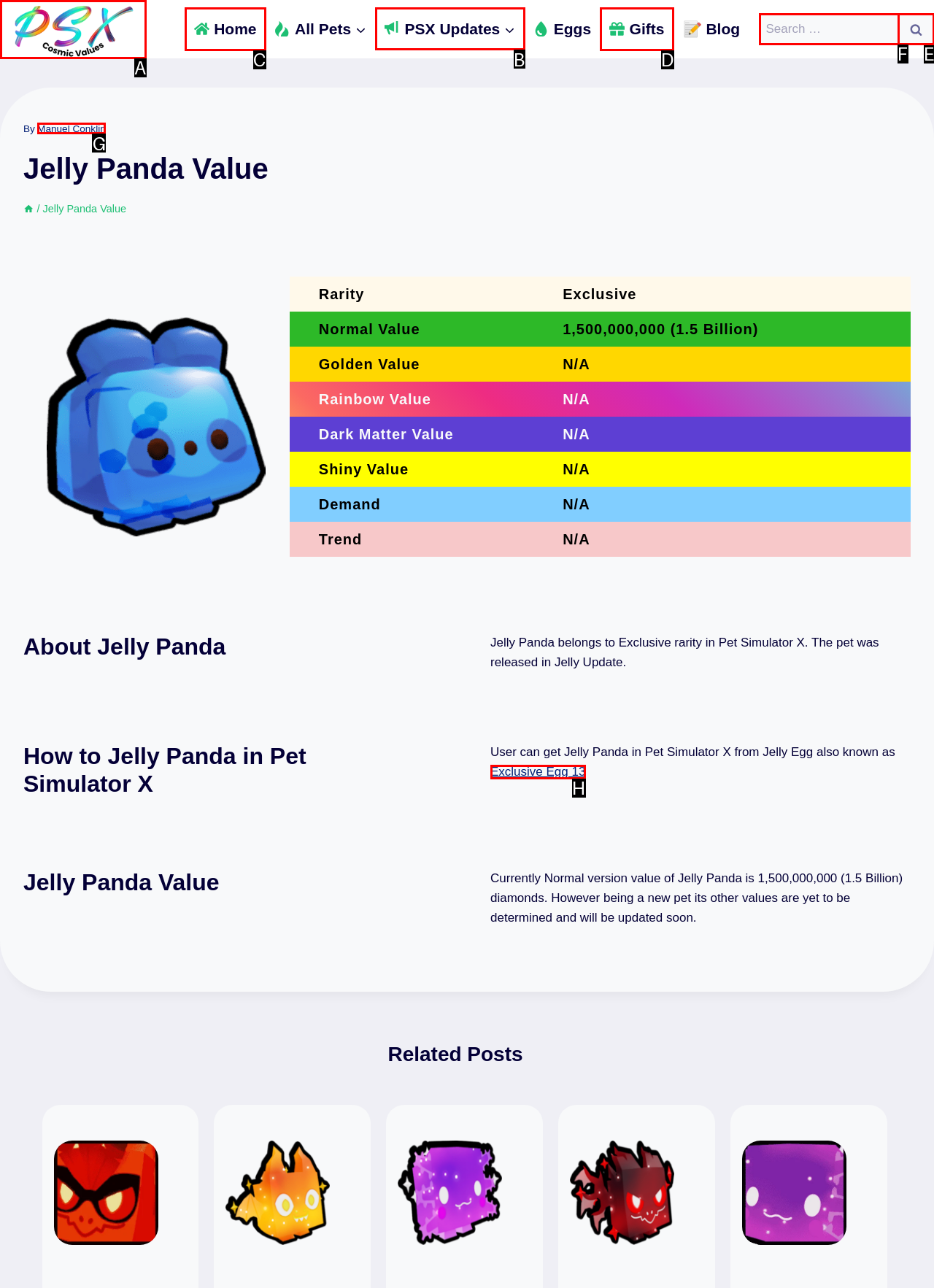Determine which HTML element to click to execute the following task: View 'PSX Updates' Answer with the letter of the selected option.

B